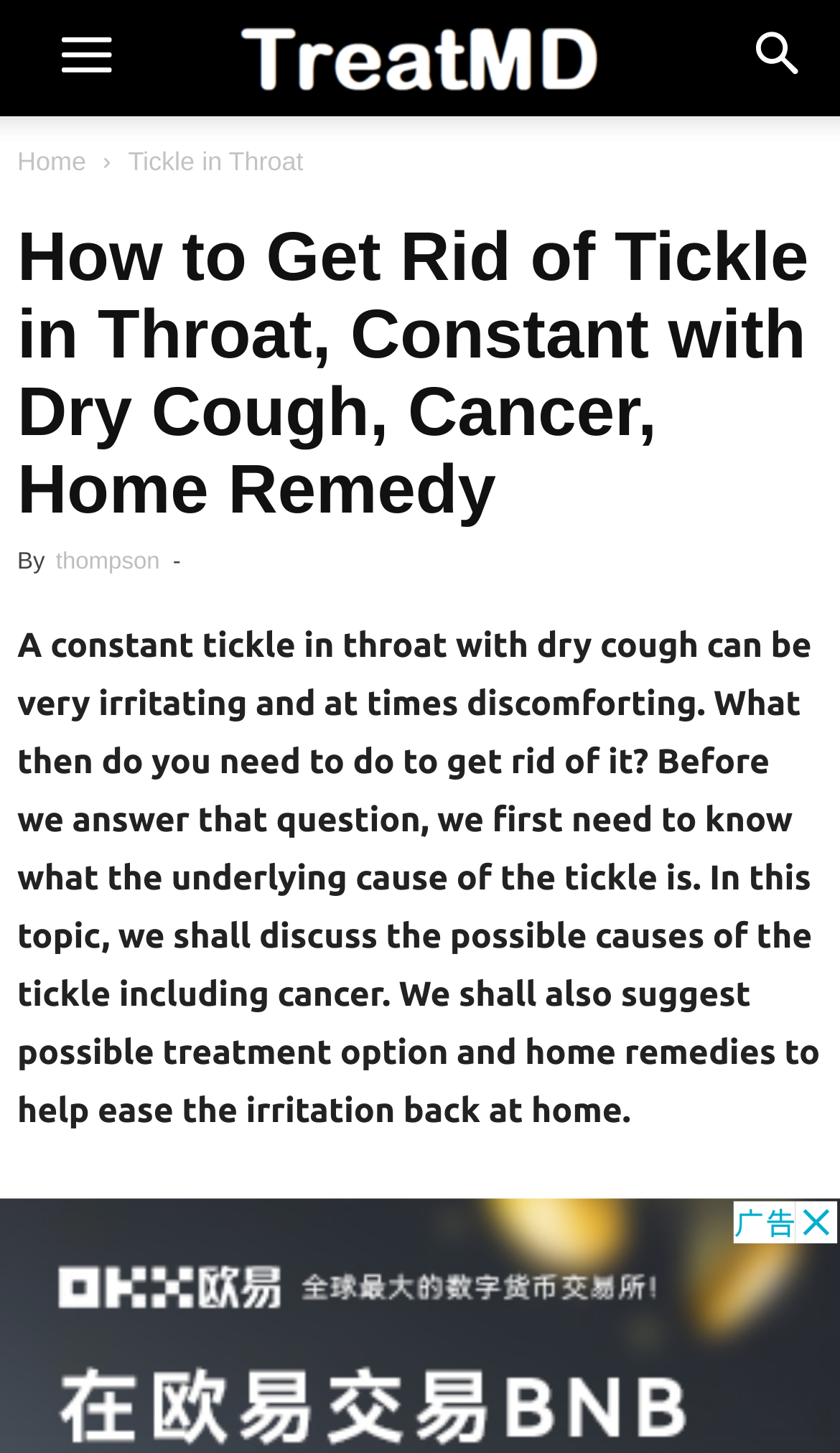Respond to the question below with a single word or phrase: What is the topic of discussion in this article?

Tickle in Throat